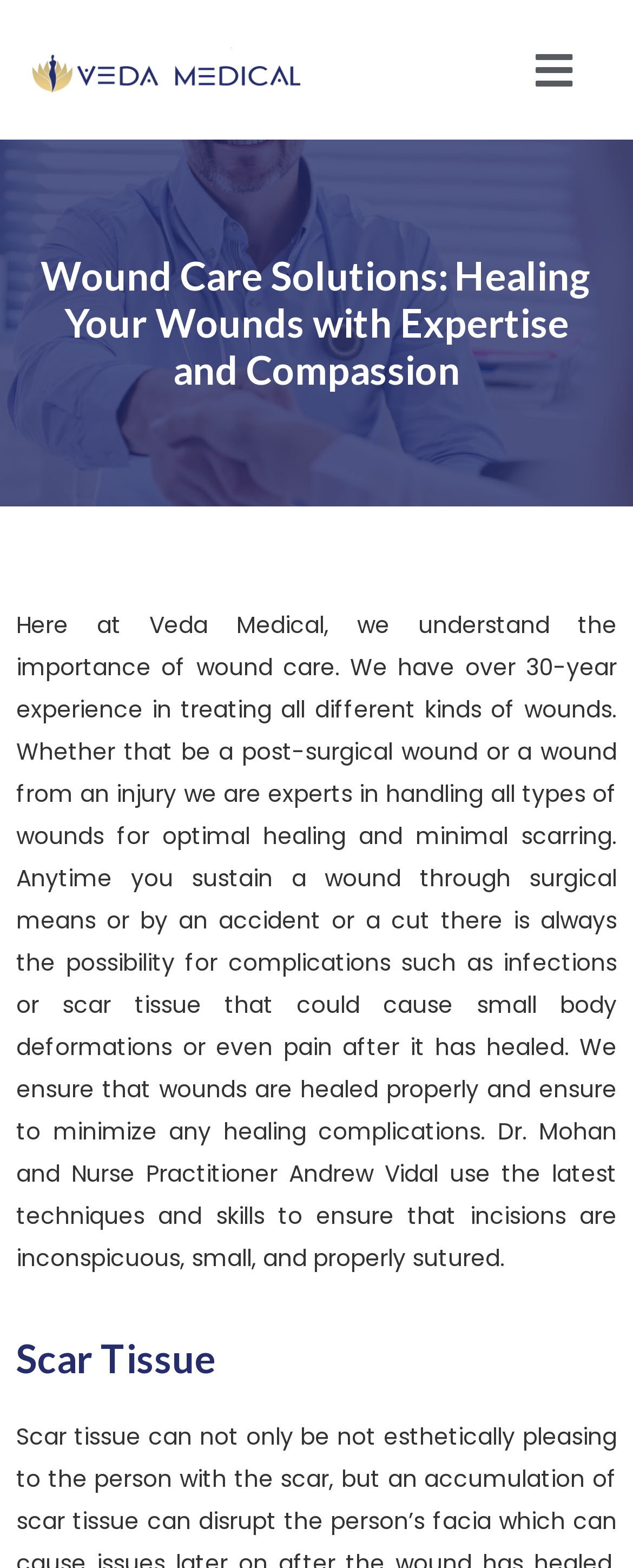Please find the bounding box for the following UI element description. Provide the coordinates in (top-left x, top-left y, bottom-right x, bottom-right y) format, with values between 0 and 1: alt="Veda Medical"

[0.051, 0.03, 0.474, 0.059]